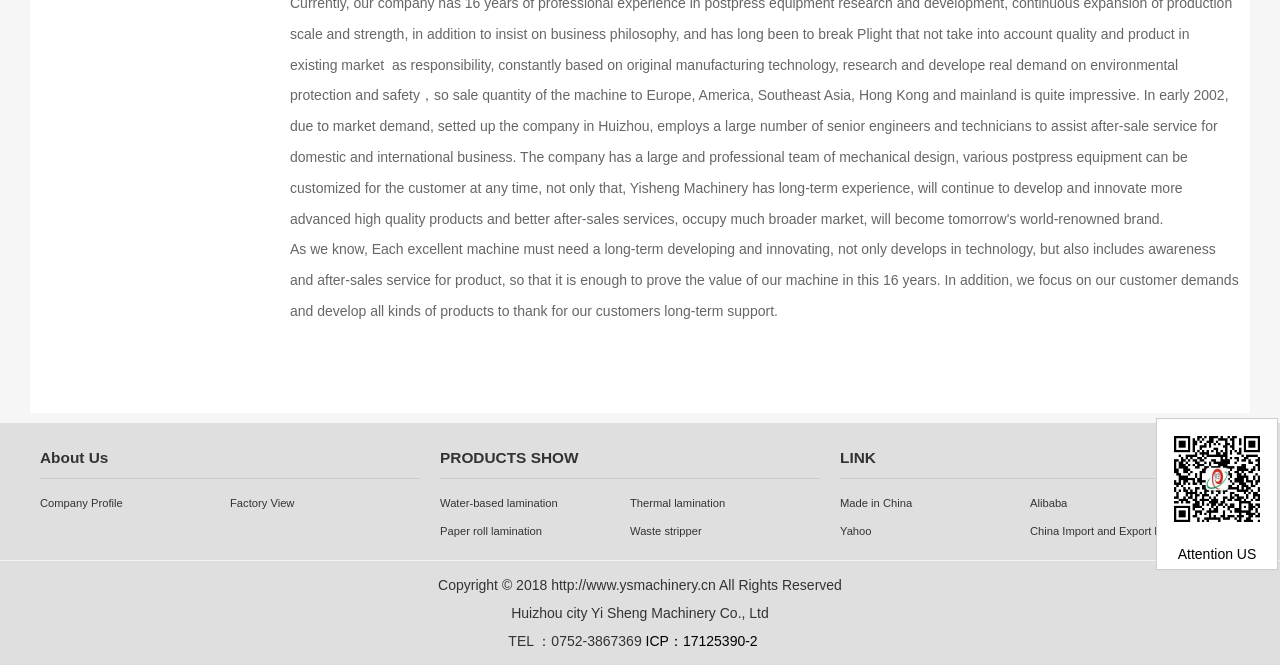Using the webpage screenshot and the element description parent_node: Visit our new home, determine the bounding box coordinates. Specify the coordinates in the format (top-left x, top-left y, bottom-right x, bottom-right y) with values ranging from 0 to 1.

None